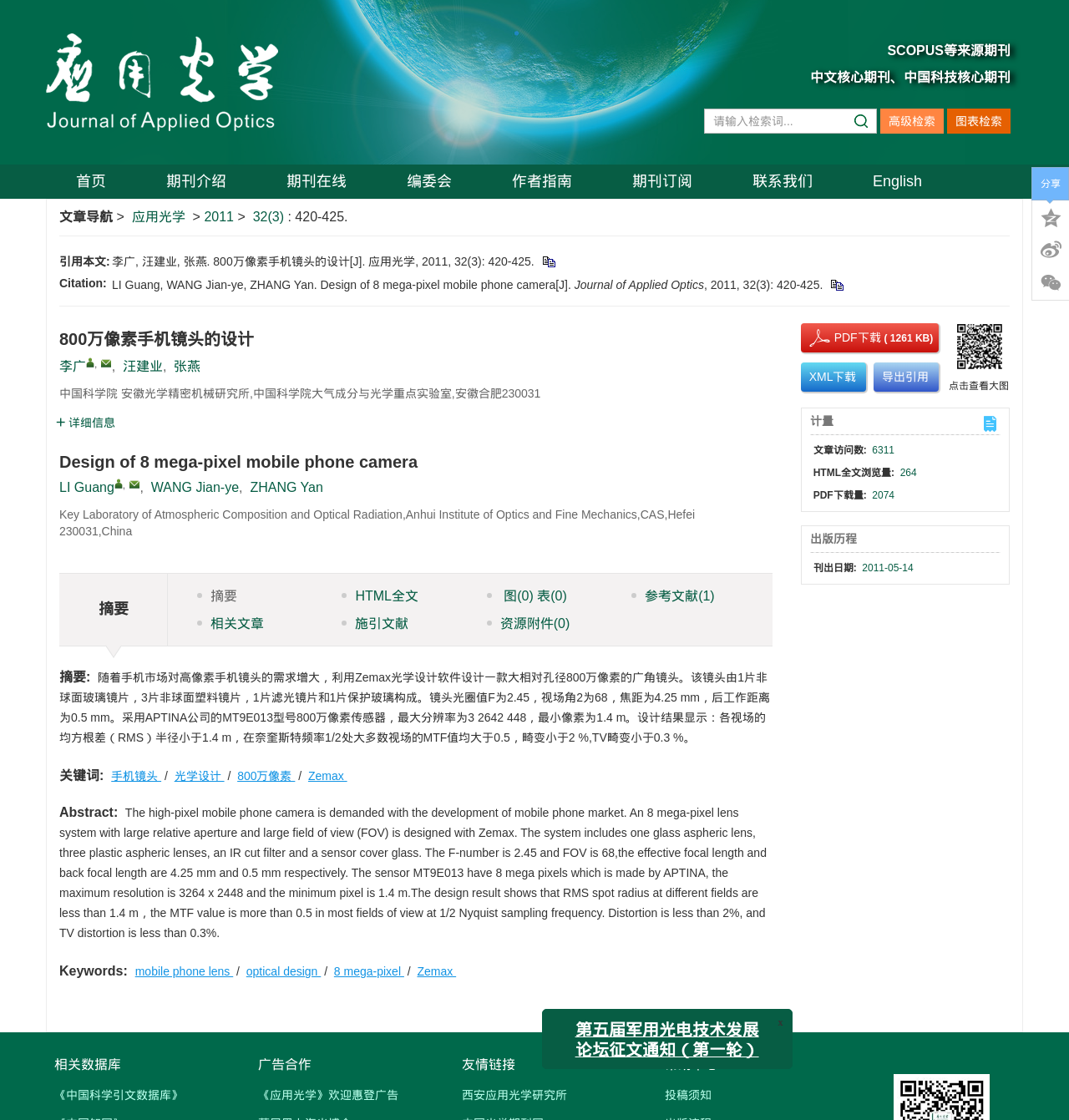Based on the element description: "mobile phone lens", identify the bounding box coordinates for this UI element. The coordinates must be four float numbers between 0 and 1, listed as [left, top, right, bottom].

[0.126, 0.861, 0.218, 0.873]